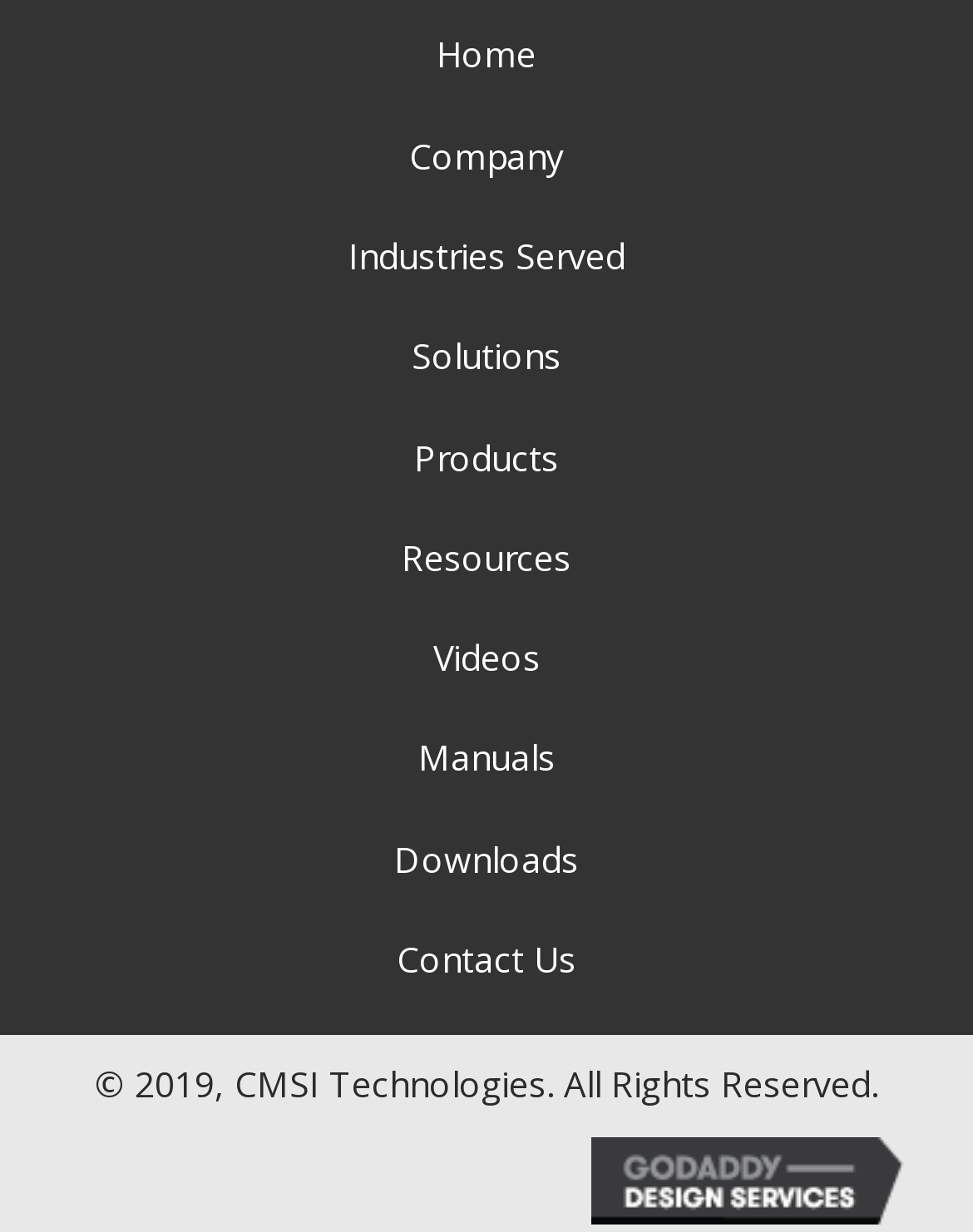What is the last item in the main navigation menu?
From the details in the image, provide a complete and detailed answer to the question.

I looked at the main navigation menu and found that the last item is 'Contact Us', which is located at the bottom of the menu.